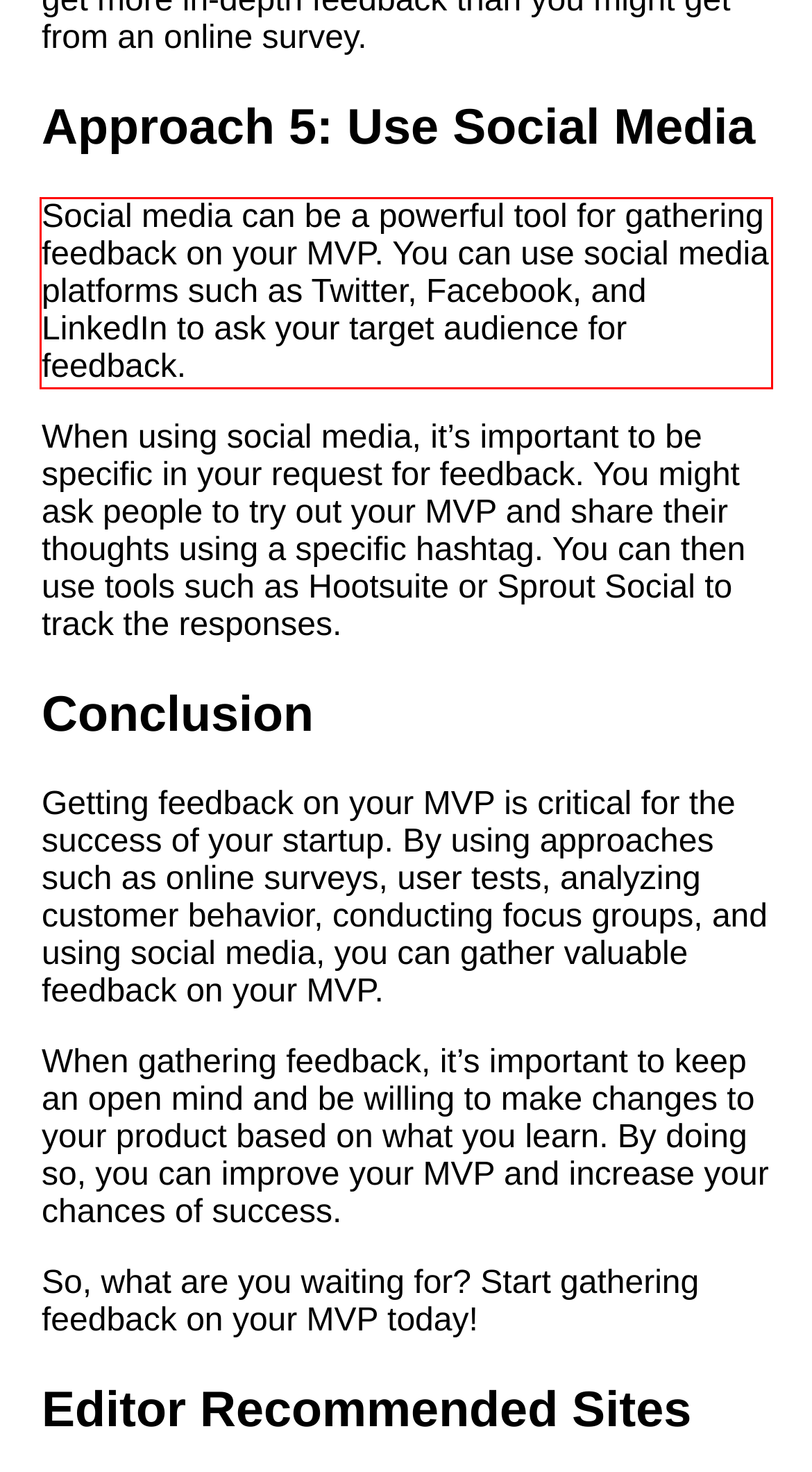Observe the screenshot of the webpage that includes a red rectangle bounding box. Conduct OCR on the content inside this red bounding box and generate the text.

Social media can be a powerful tool for gathering feedback on your MVP. You can use social media platforms such as Twitter, Facebook, and LinkedIn to ask your target audience for feedback.